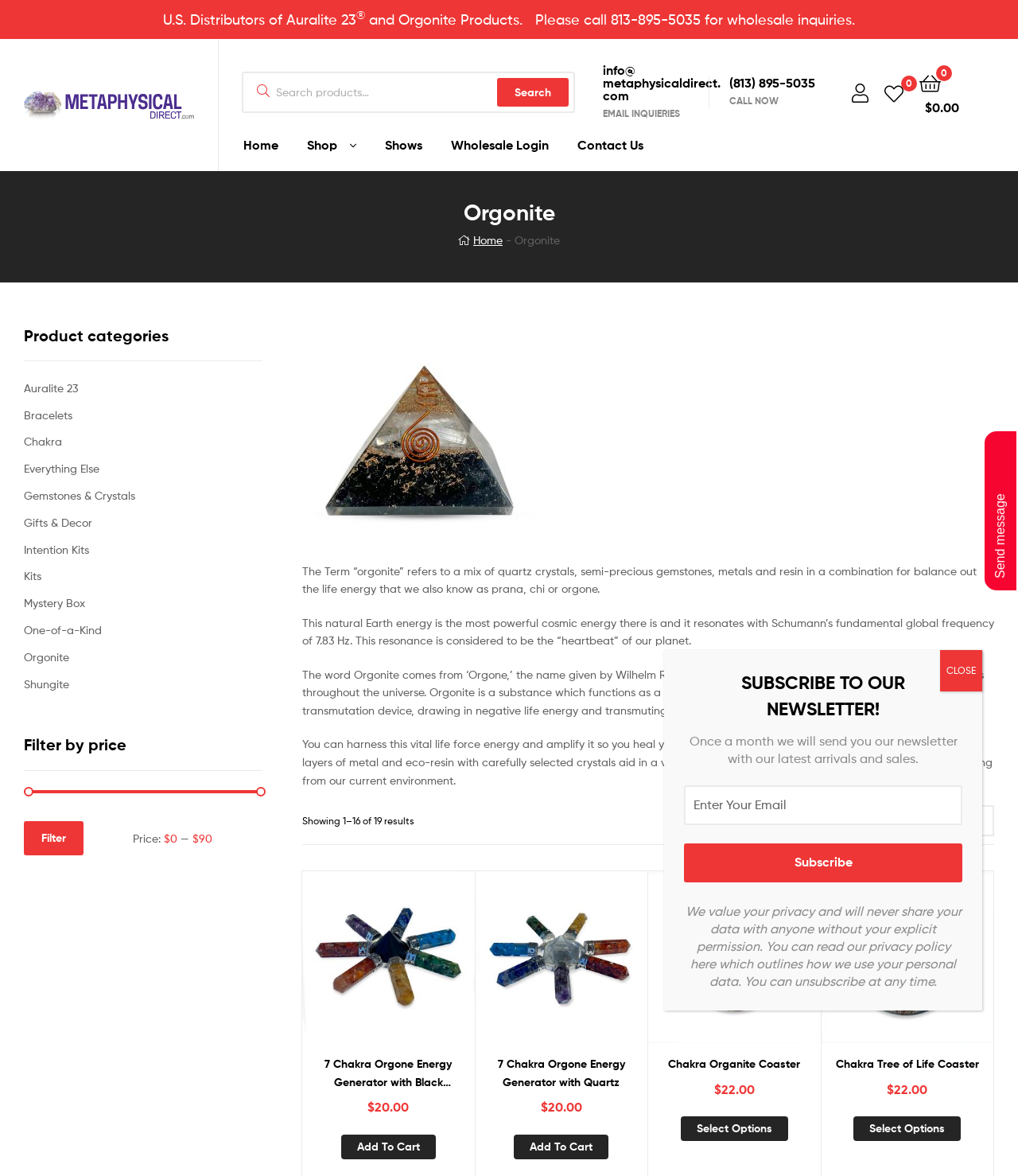Respond to the question below with a single word or phrase:
What is the price of the '7 Chakra Orgone Energy Generator with Black Tourmaline'?

$20.00